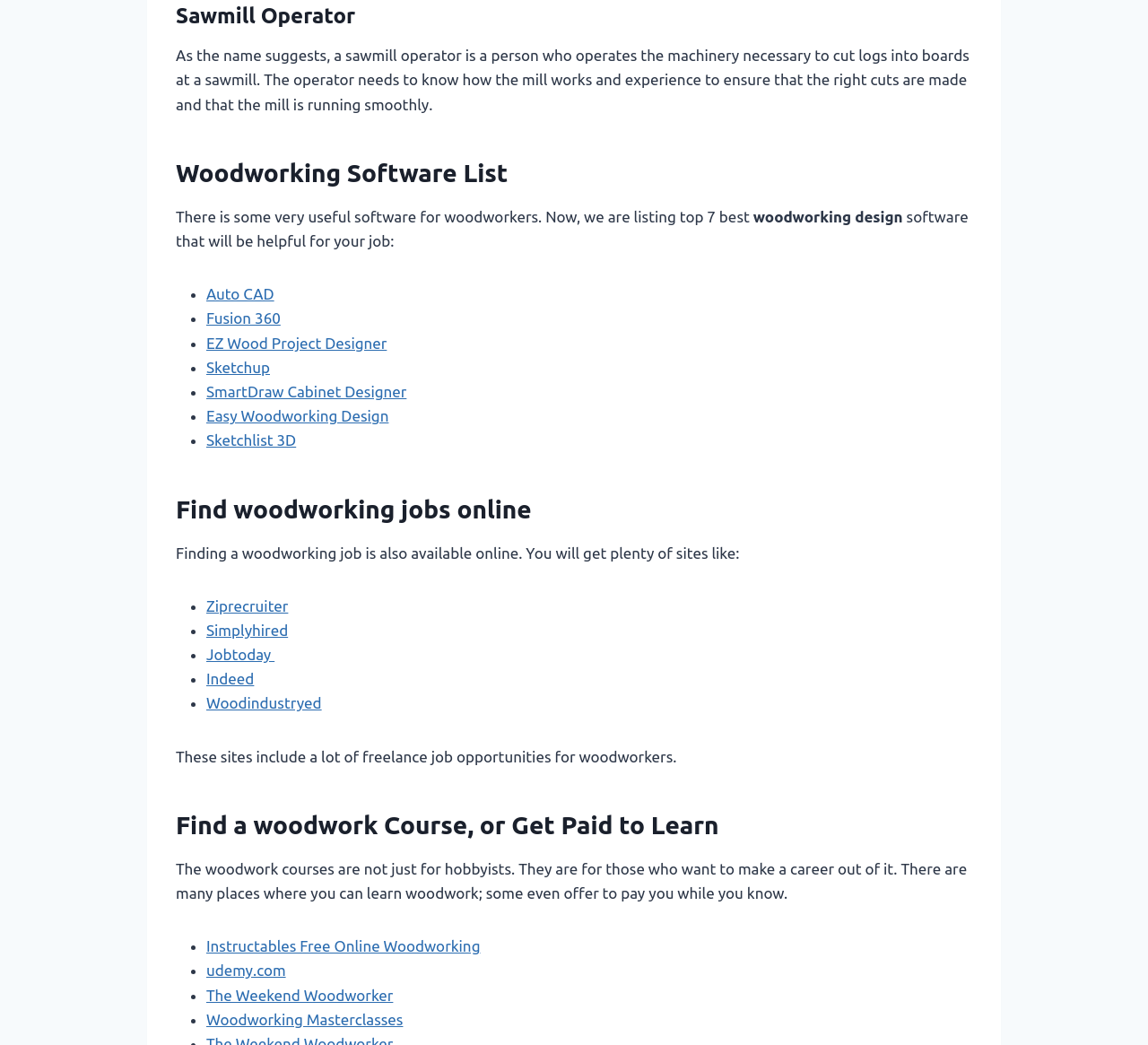Please locate the bounding box coordinates of the element that should be clicked to complete the given instruction: "Click on Instructables Free Online Woodworking".

[0.18, 0.897, 0.418, 0.913]